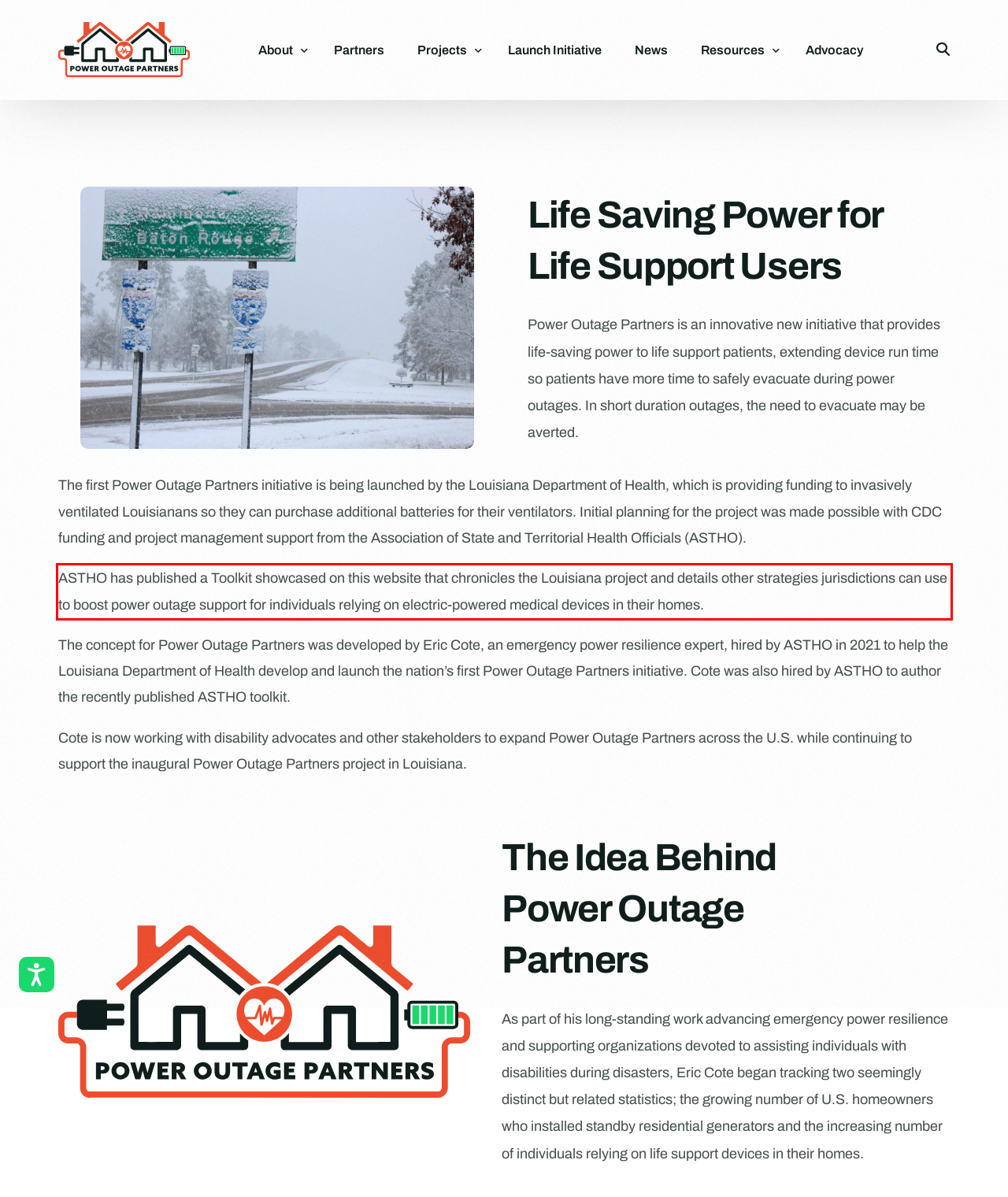View the screenshot of the webpage and identify the UI element surrounded by a red bounding box. Extract the text contained within this red bounding box.

ASTHO has published a Toolkit showcased on this website that chronicles the Louisiana project and details other strategies jurisdictions can use to boost power outage support for individuals relying on electric-powered medical devices in their homes.